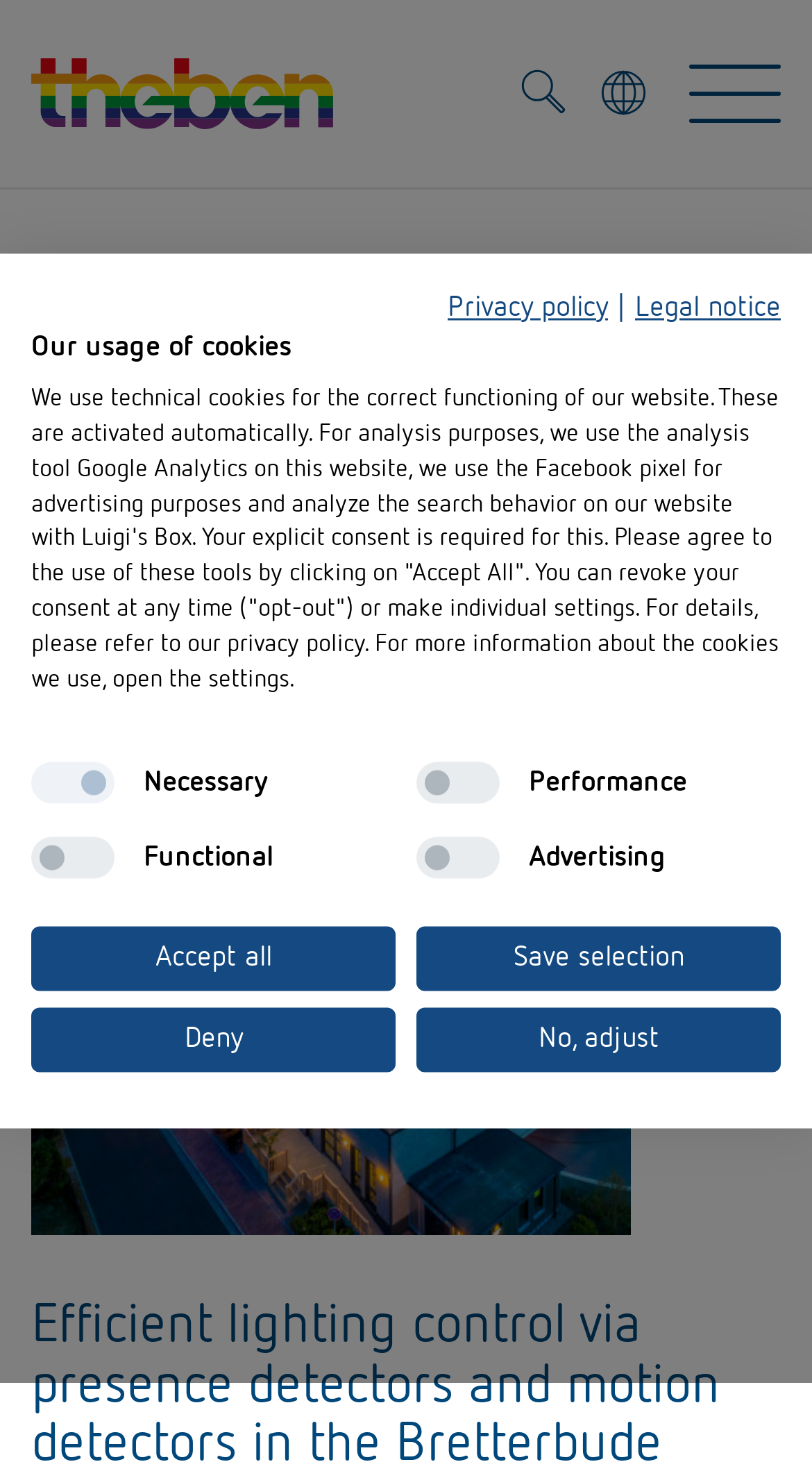Determine the bounding box coordinates of the area to click in order to meet this instruction: "Click the Theben Logo".

[0.038, 0.04, 0.41, 0.088]